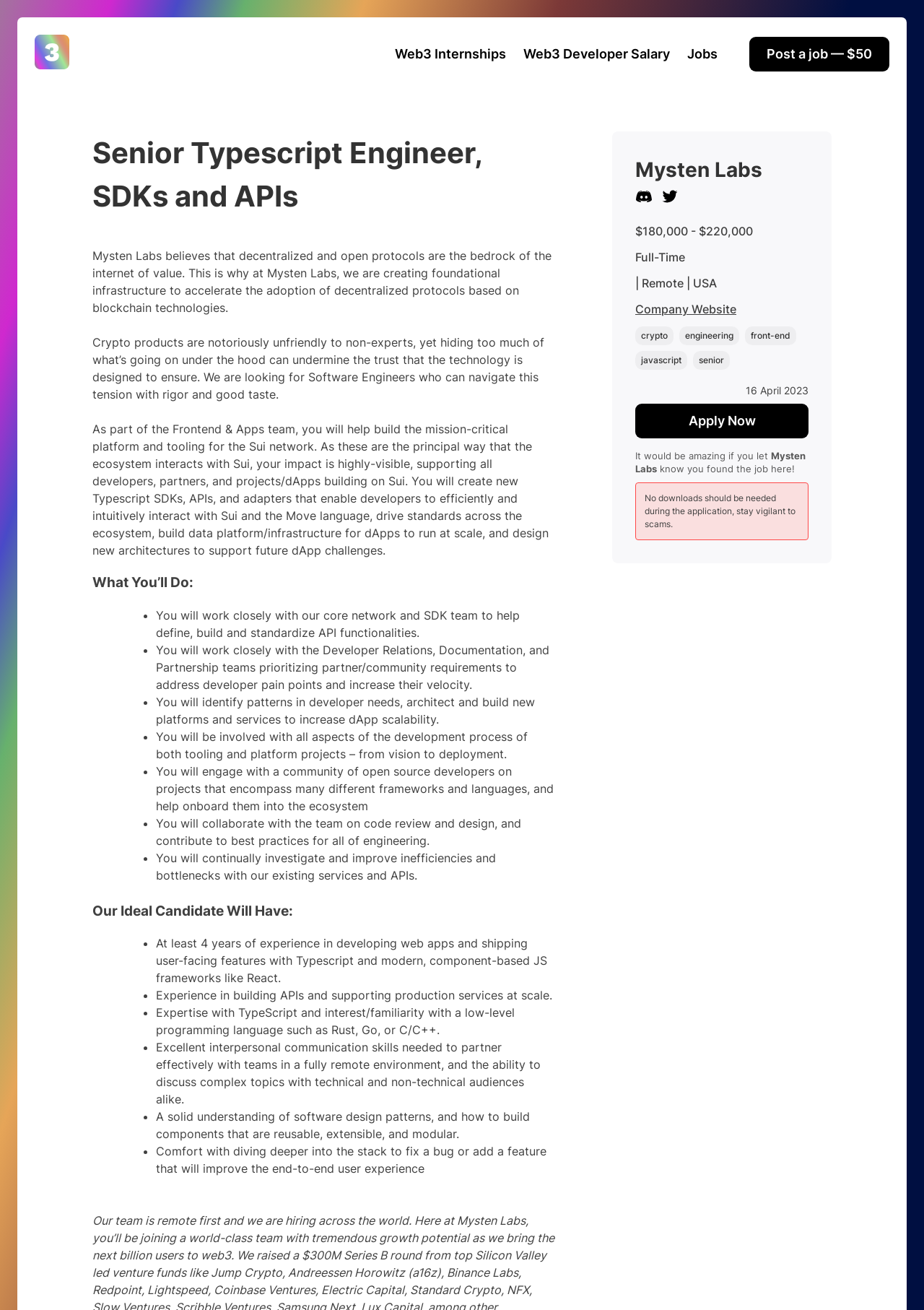Please determine the bounding box coordinates of the section I need to click to accomplish this instruction: "Visit 'Web3 Jobs'".

[0.038, 0.026, 0.075, 0.056]